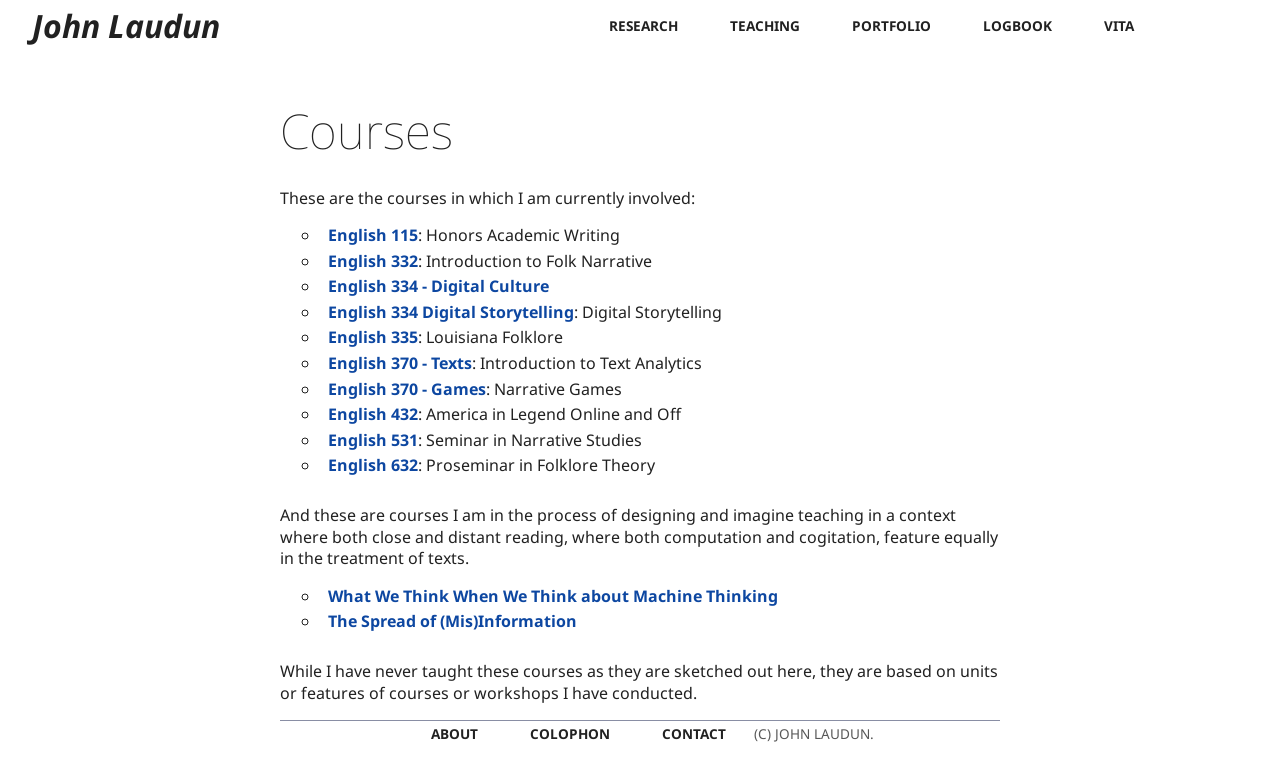Please indicate the bounding box coordinates of the element's region to be clicked to achieve the instruction: "Click on the 'Home' link". Provide the coordinates as four float numbers between 0 and 1, i.e., [left, top, right, bottom].

None